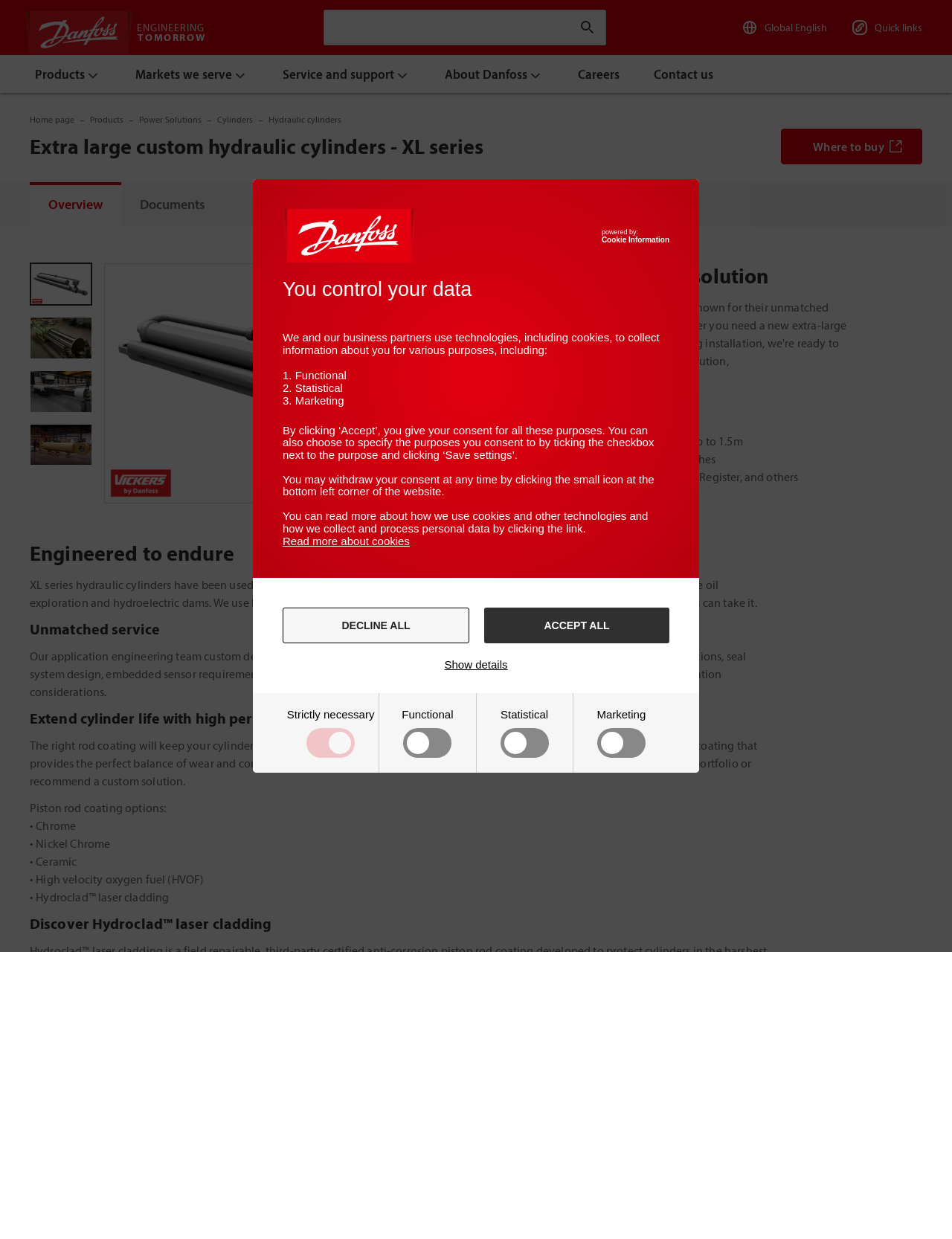What is the name of the product series?
Refer to the image and answer the question using a single word or phrase.

XL series